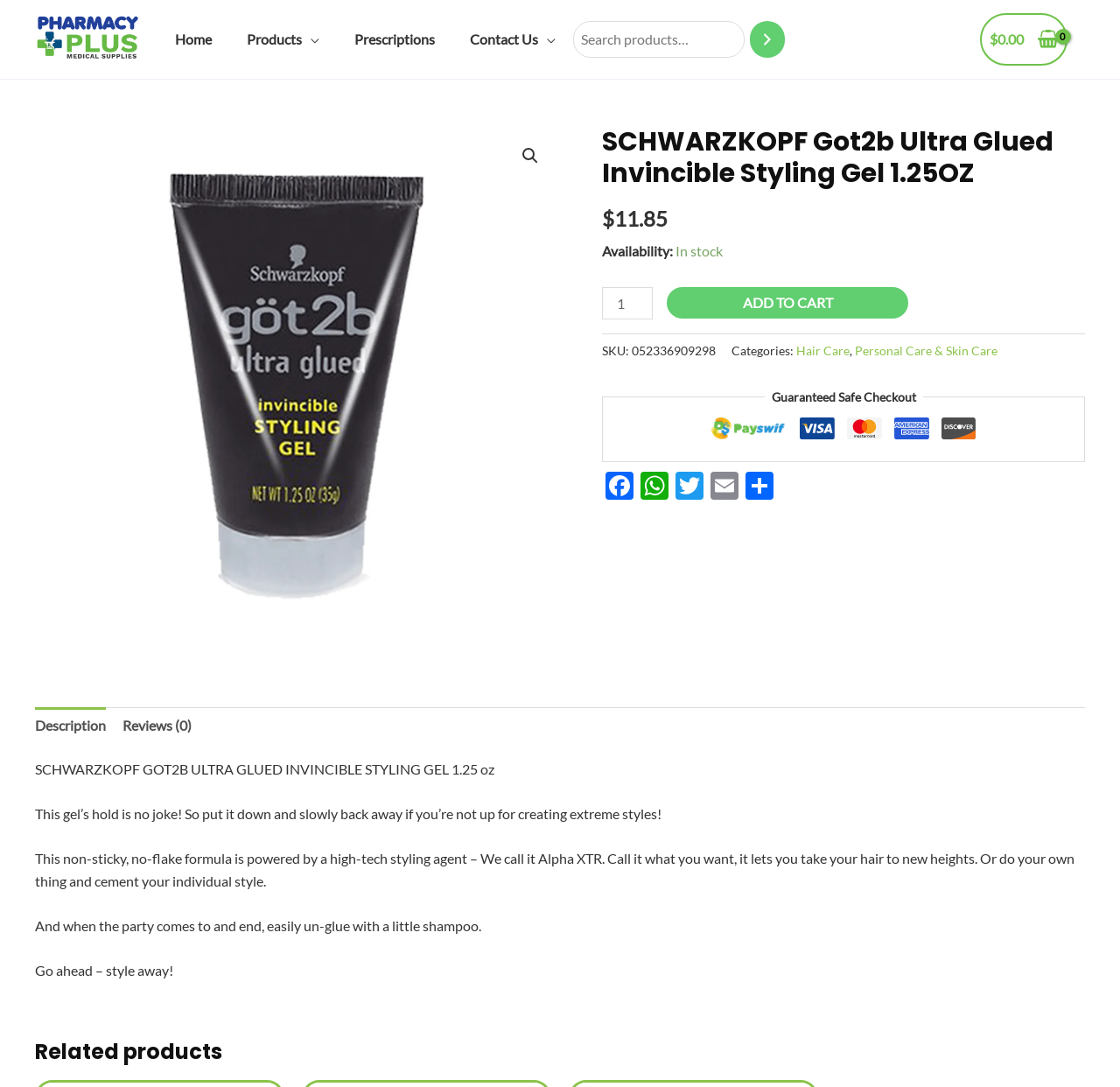What is the product name?
Please utilize the information in the image to give a detailed response to the question.

The product name can be found in the heading element, which reads 'SCHWARZKOPF Got2b Ultra Glued Invincible Styling Gel 1.25OZ'.